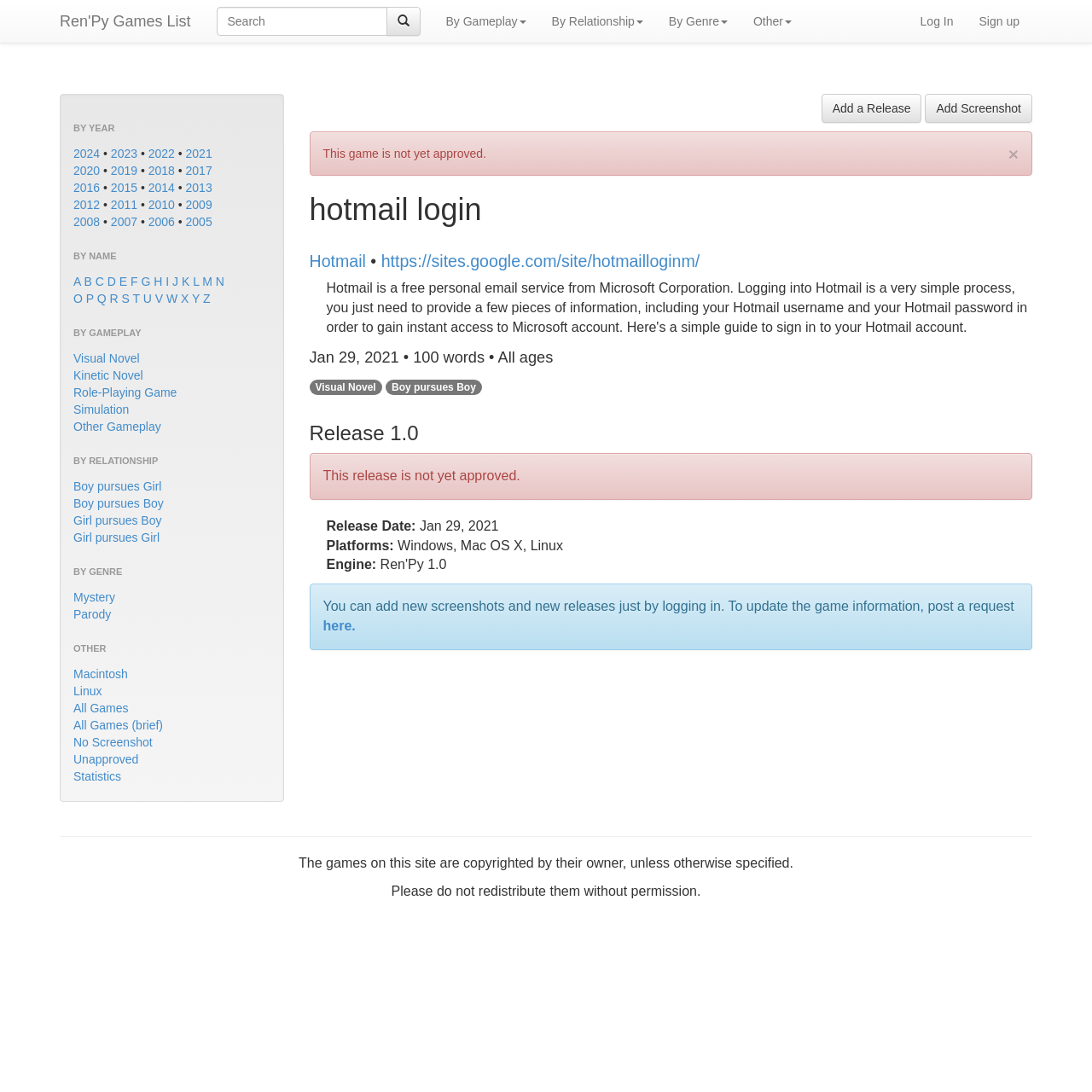Please predict the bounding box coordinates of the element's region where a click is necessary to complete the following instruction: "View games by year 2024". The coordinates should be represented by four float numbers between 0 and 1, i.e., [left, top, right, bottom].

[0.067, 0.134, 0.092, 0.147]